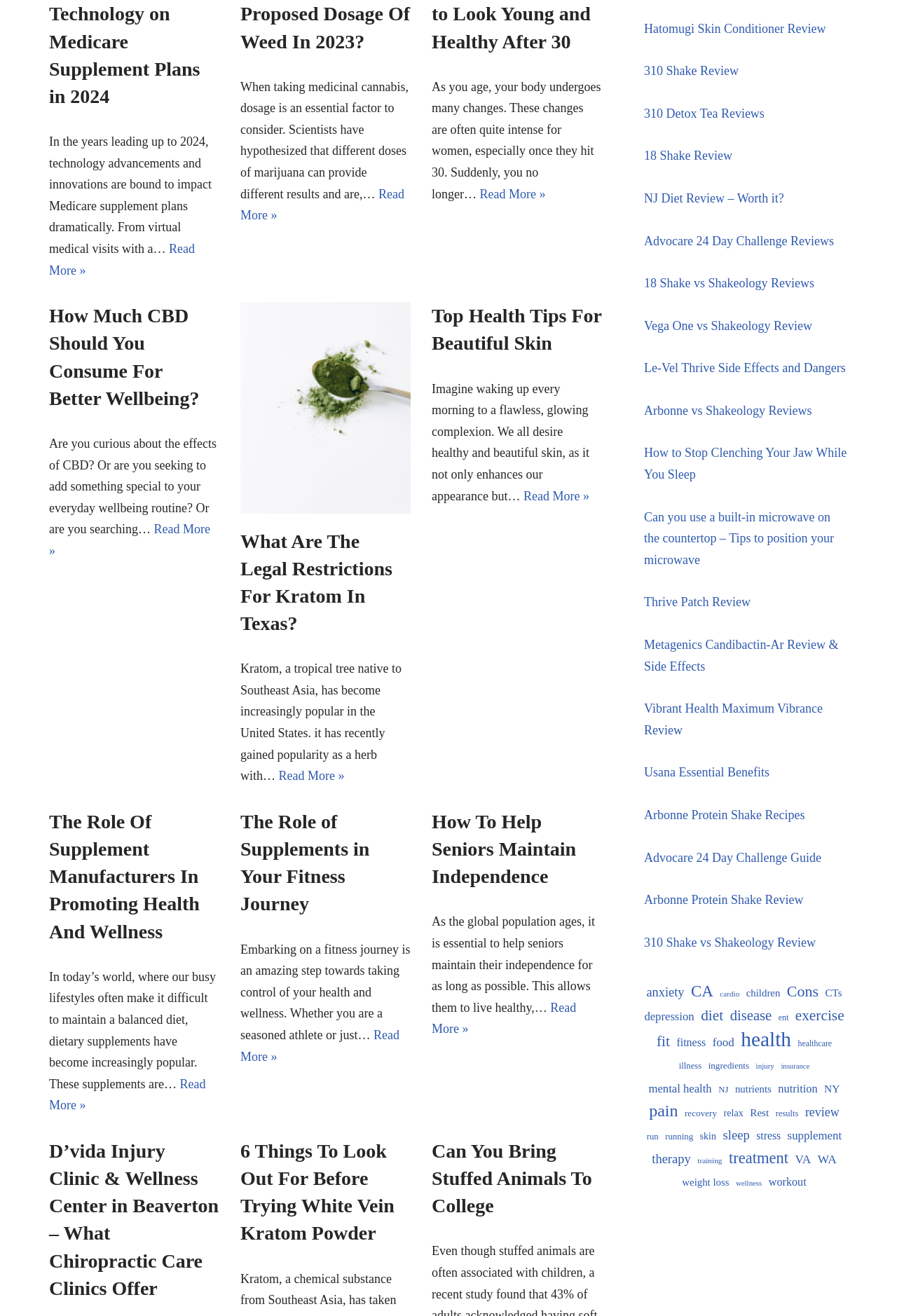Provide the bounding box coordinates of the HTML element this sentence describes: "Arbonne Protein Shake Recipes". The bounding box coordinates consist of four float numbers between 0 and 1, i.e., [left, top, right, bottom].

[0.718, 0.614, 0.897, 0.625]